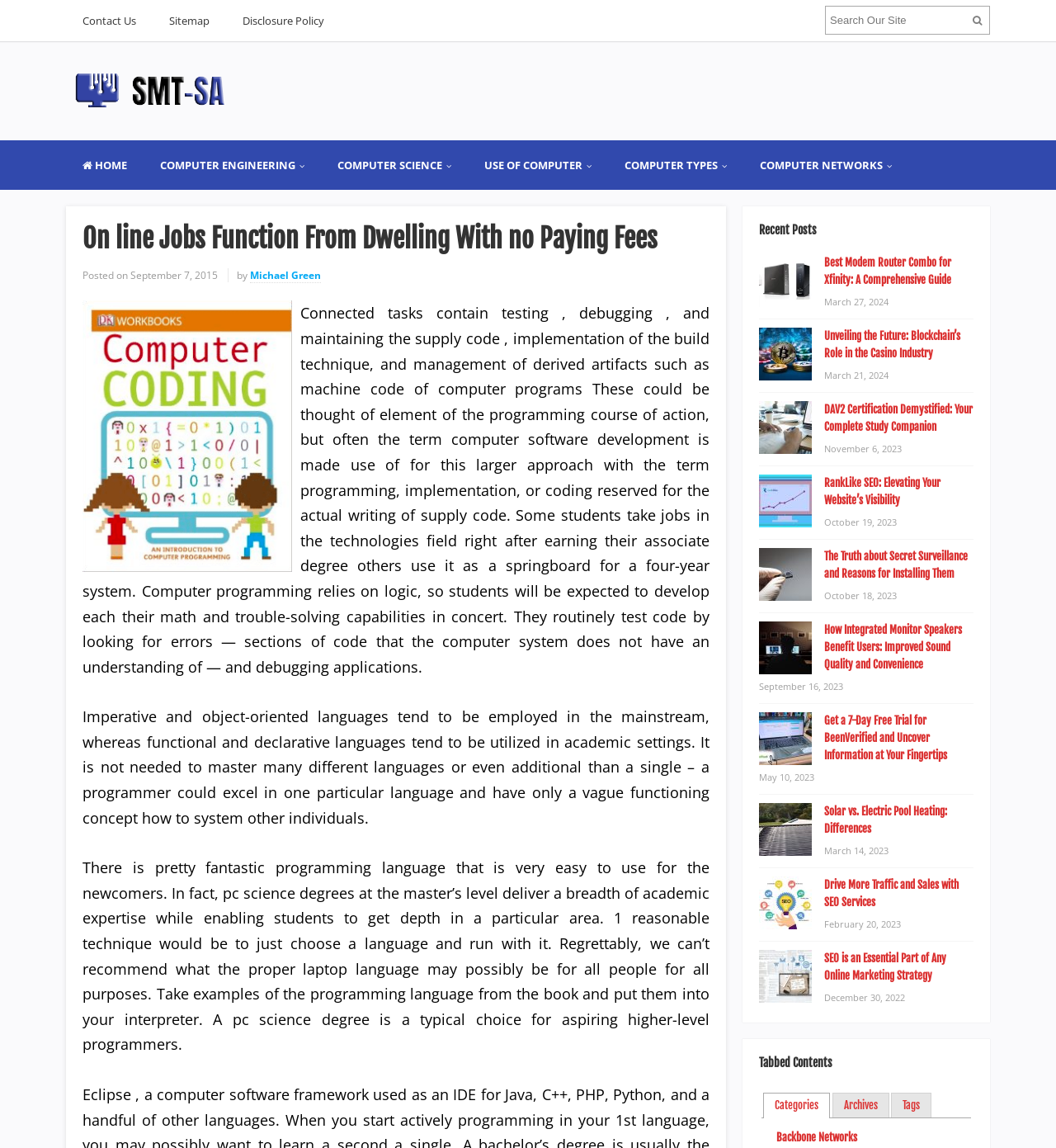Please determine the bounding box coordinates of the clickable area required to carry out the following instruction: "Search Our Site". The coordinates must be four float numbers between 0 and 1, represented as [left, top, right, bottom].

[0.781, 0.005, 0.938, 0.03]